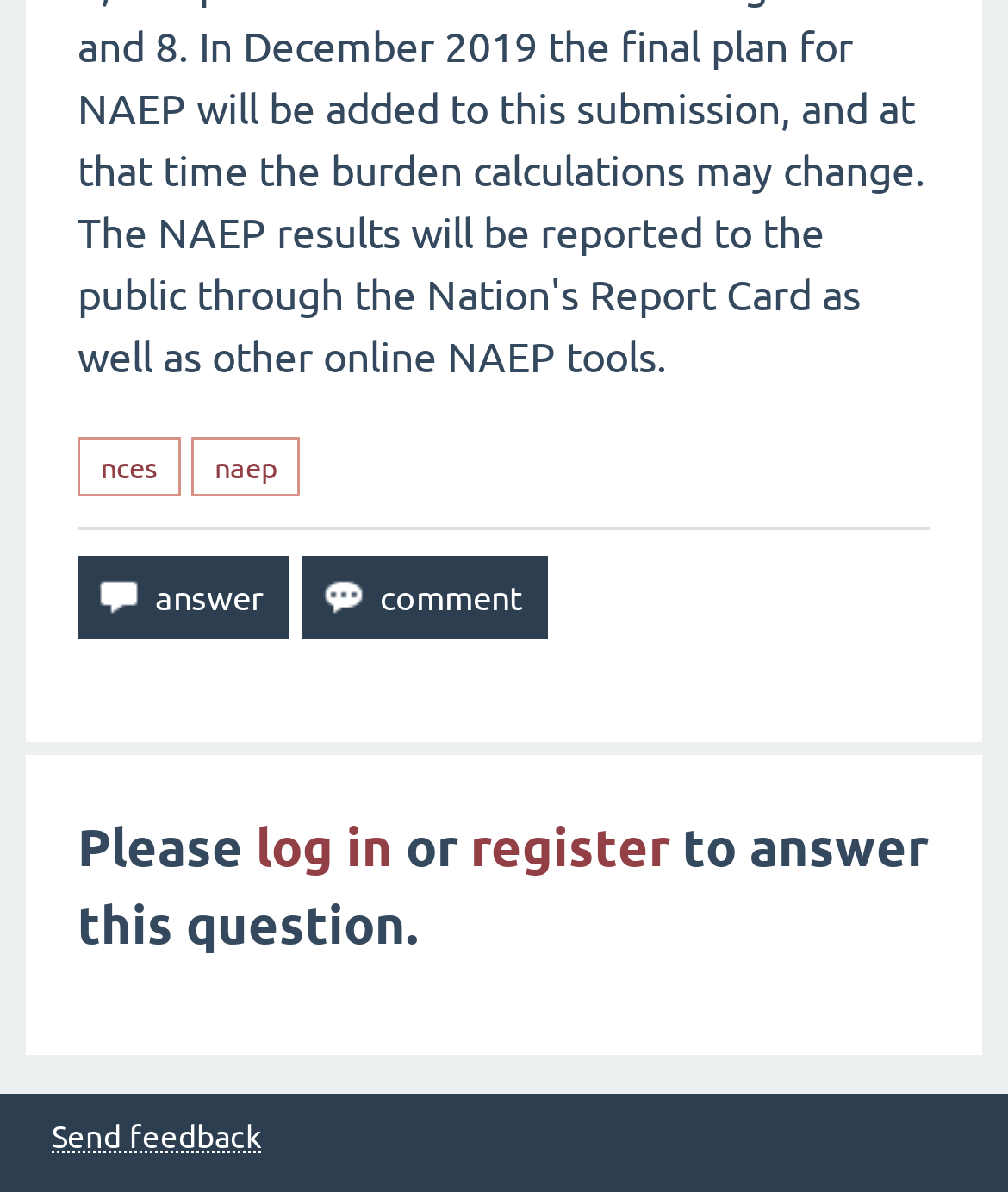Answer the question using only a single word or phrase: 
How many links are in the top section of the webpage?

2